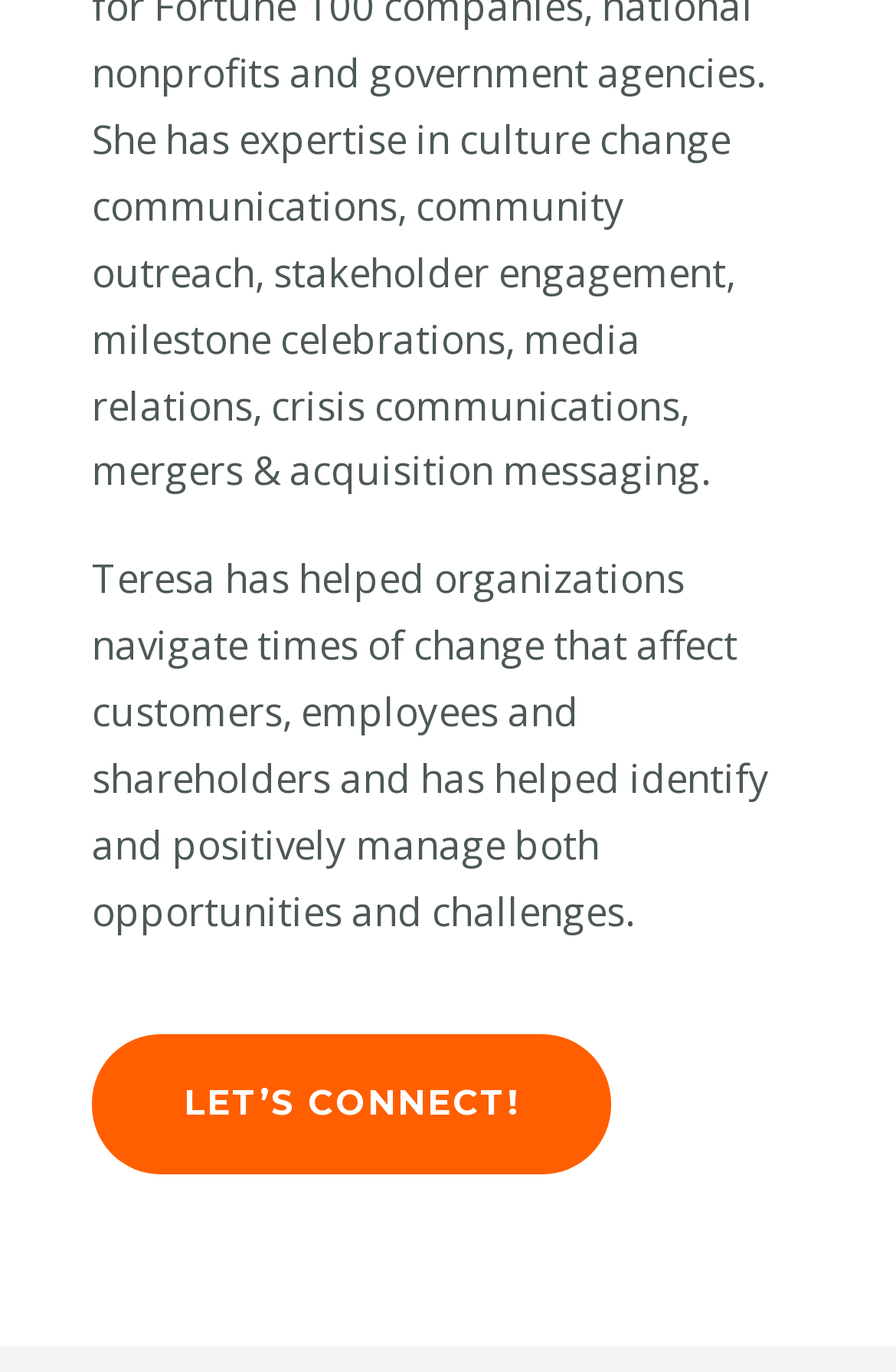Bounding box coordinates should be in the format (top-left x, top-left y, bottom-right x, bottom-right y) and all values should be floating point numbers between 0 and 1. Determine the bounding box coordinate for the UI element described as: Let’s Connect!

[0.103, 0.753, 0.682, 0.855]